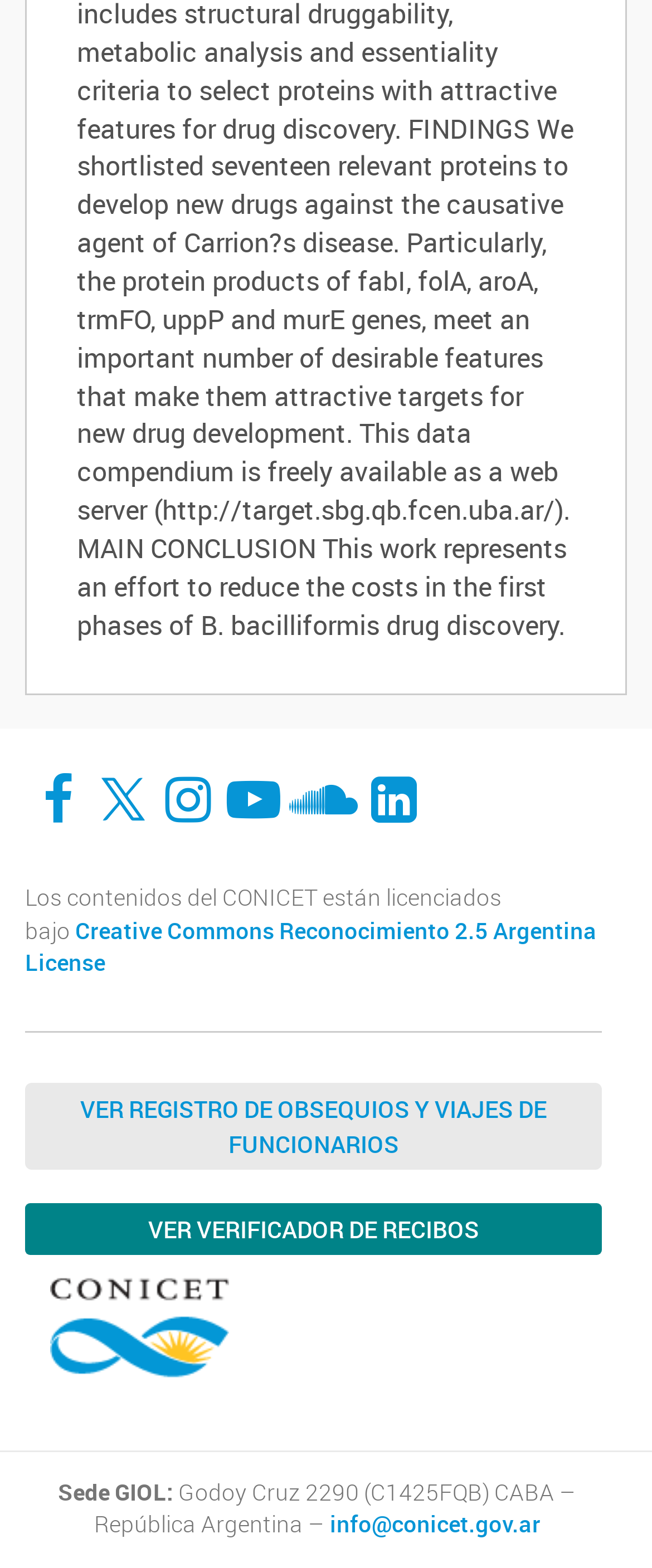Provide a one-word or one-phrase answer to the question:
What is the email address for contact?

info@conicet.gov.ar